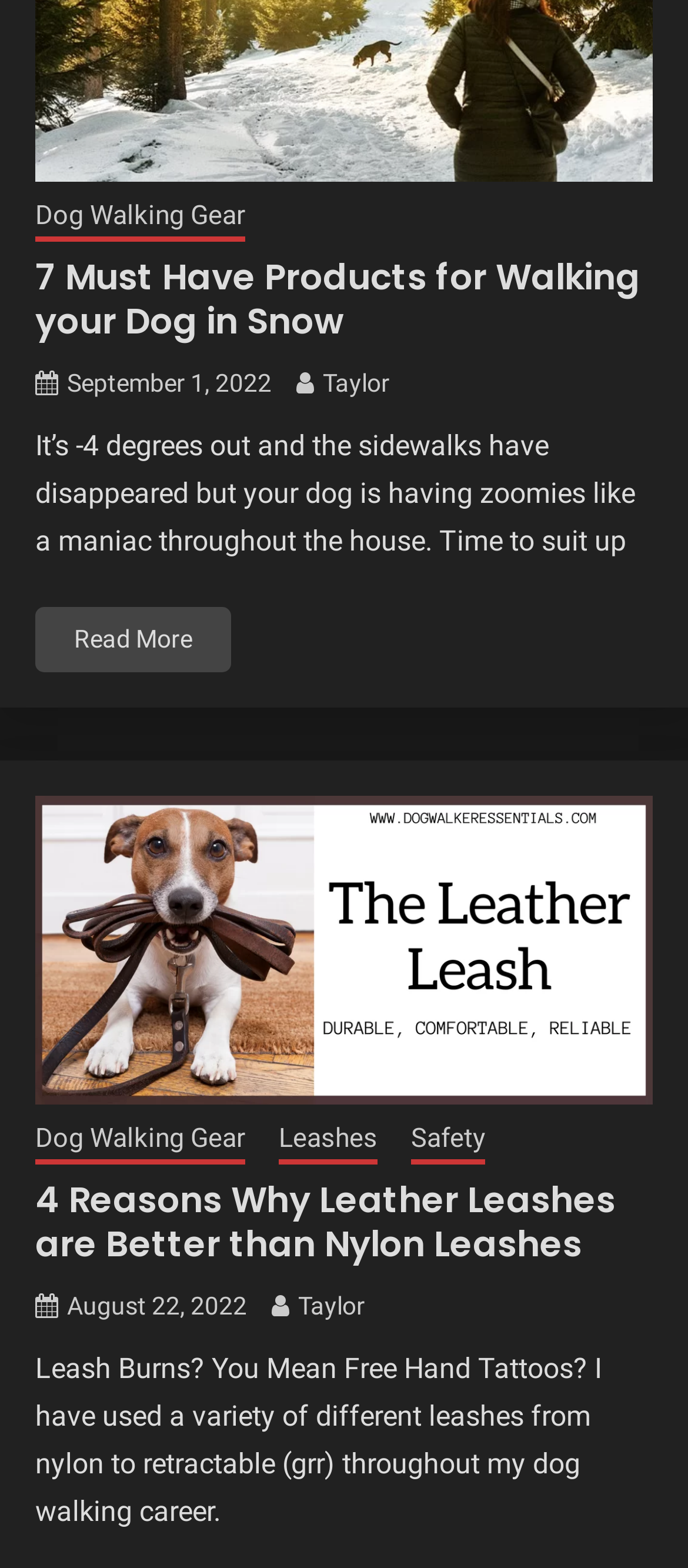Provide the bounding box coordinates for the area that should be clicked to complete the instruction: "View the post by 'Taylor'".

[0.469, 0.235, 0.567, 0.253]